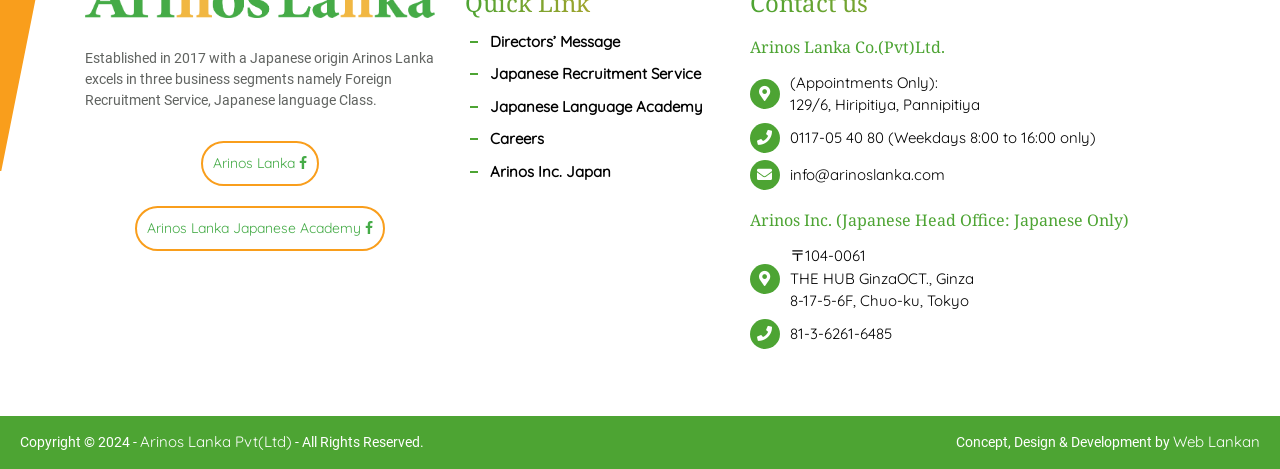Can you find the bounding box coordinates for the element to click on to achieve the instruction: "Visit Arinos Lanka homepage"?

[0.066, 0.301, 0.34, 0.397]